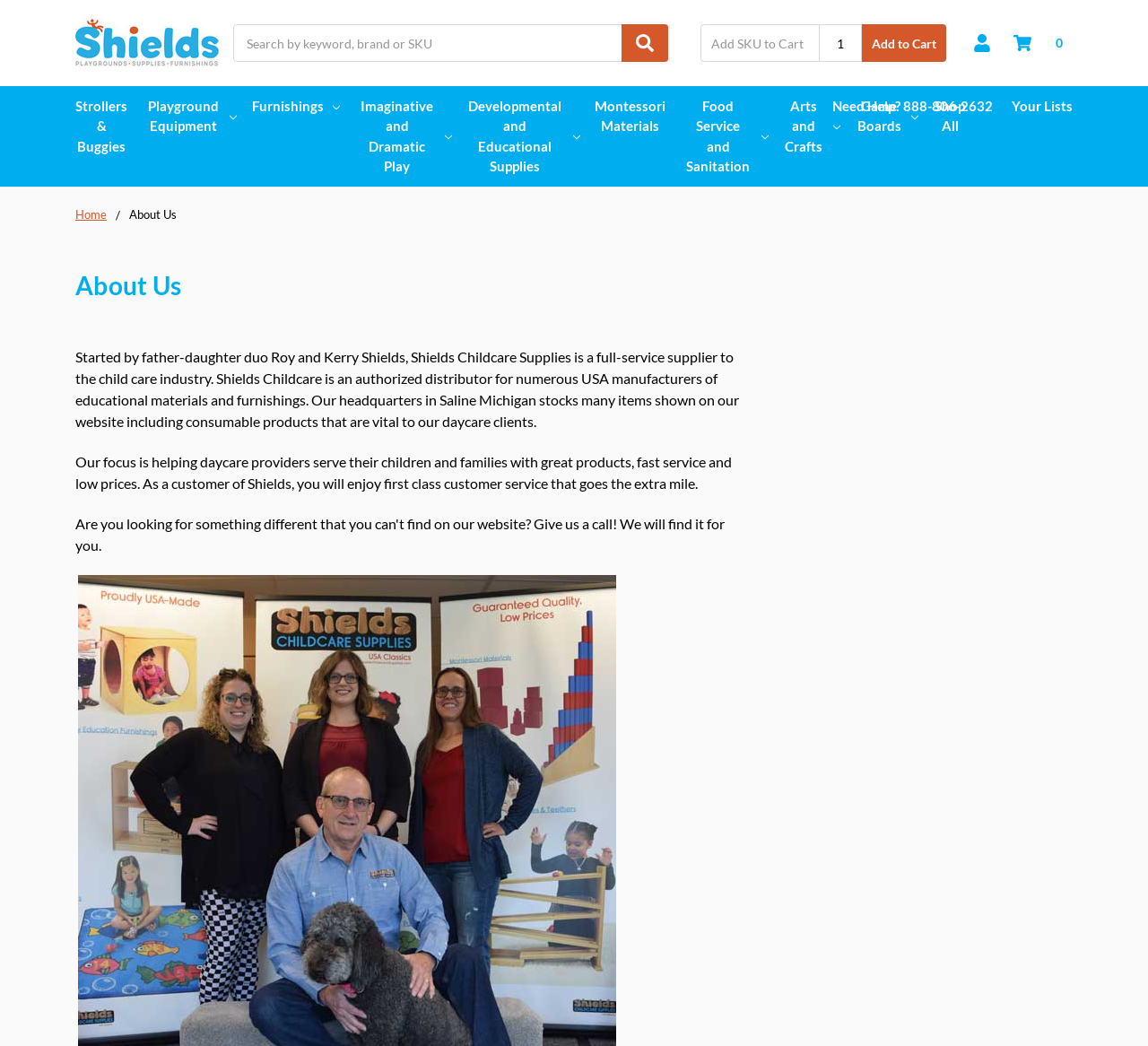Locate the bounding box coordinates of the area you need to click to fulfill this instruction: 'Search for products'. The coordinates must be in the form of four float numbers ranging from 0 to 1: [left, top, right, bottom].

[0.204, 0.023, 0.582, 0.059]